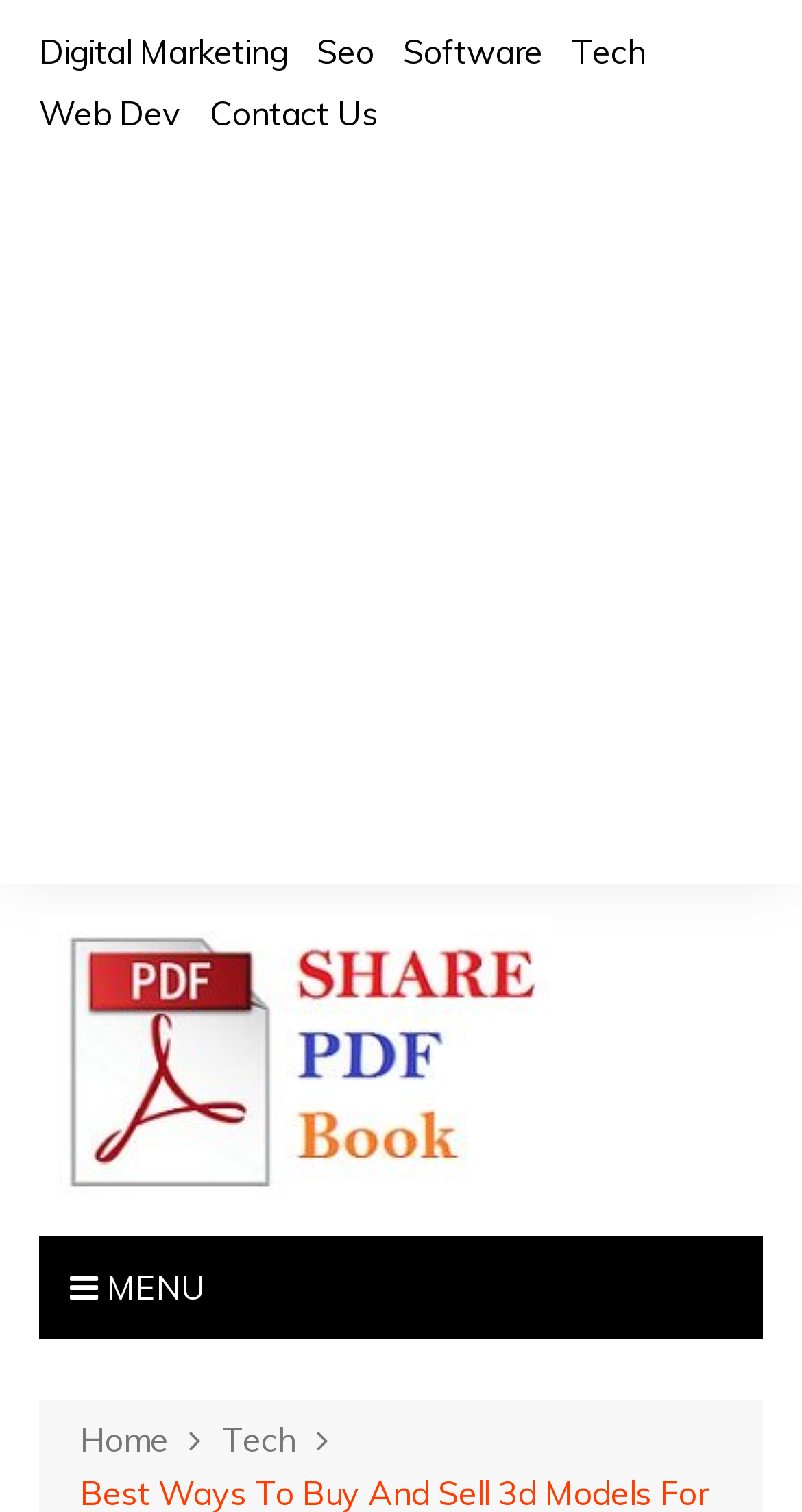Please specify the bounding box coordinates in the format (top-left x, top-left y, bottom-right x, bottom-right y), with all values as floating point numbers between 0 and 1. Identify the bounding box of the UI element described by: Web Dev

[0.048, 0.054, 0.225, 0.095]